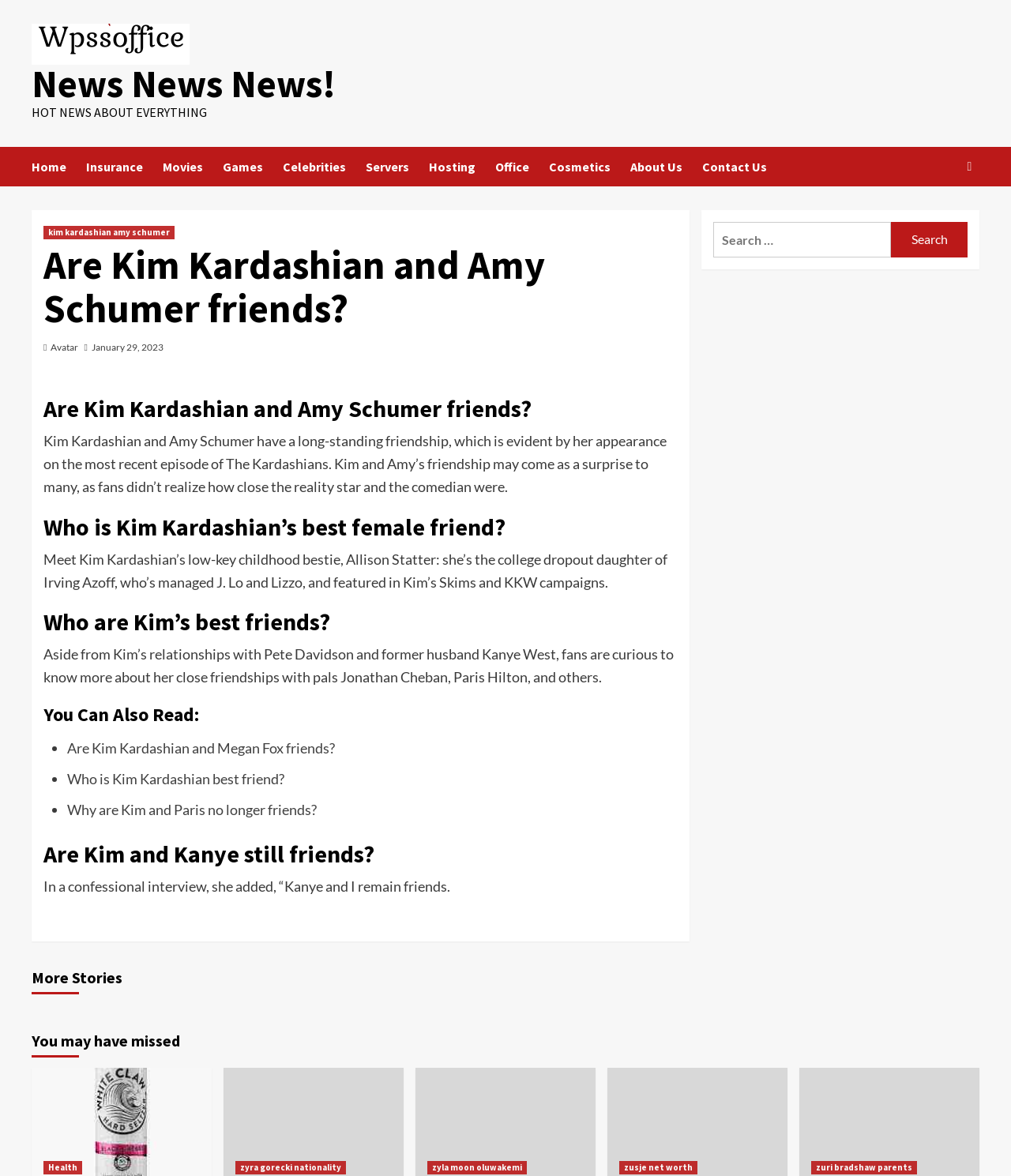Find the main header of the webpage and produce its text content.

Are Kim Kardashian and Amy Schumer friends?